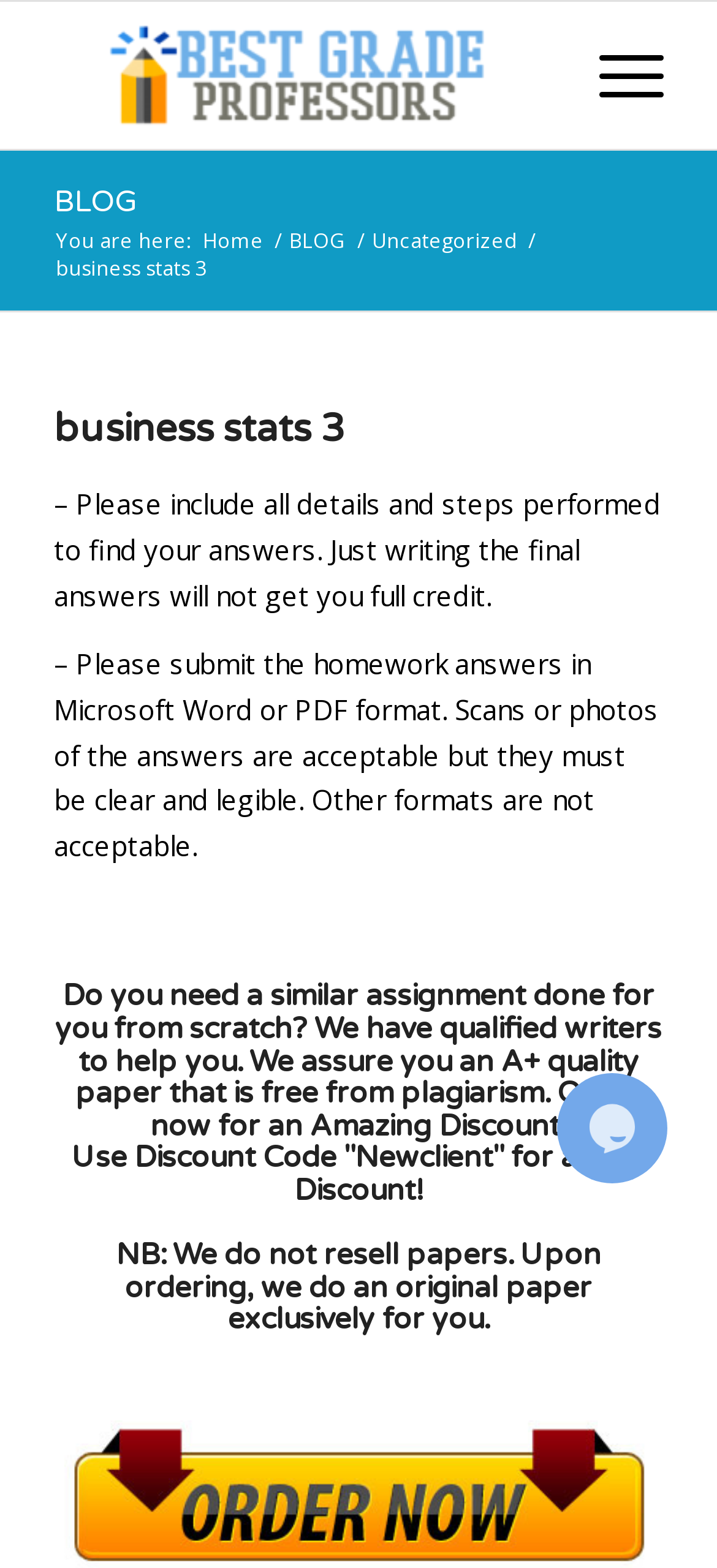What is the discount code for new clients?
Based on the image, provide a one-word or brief-phrase response.

Newclient